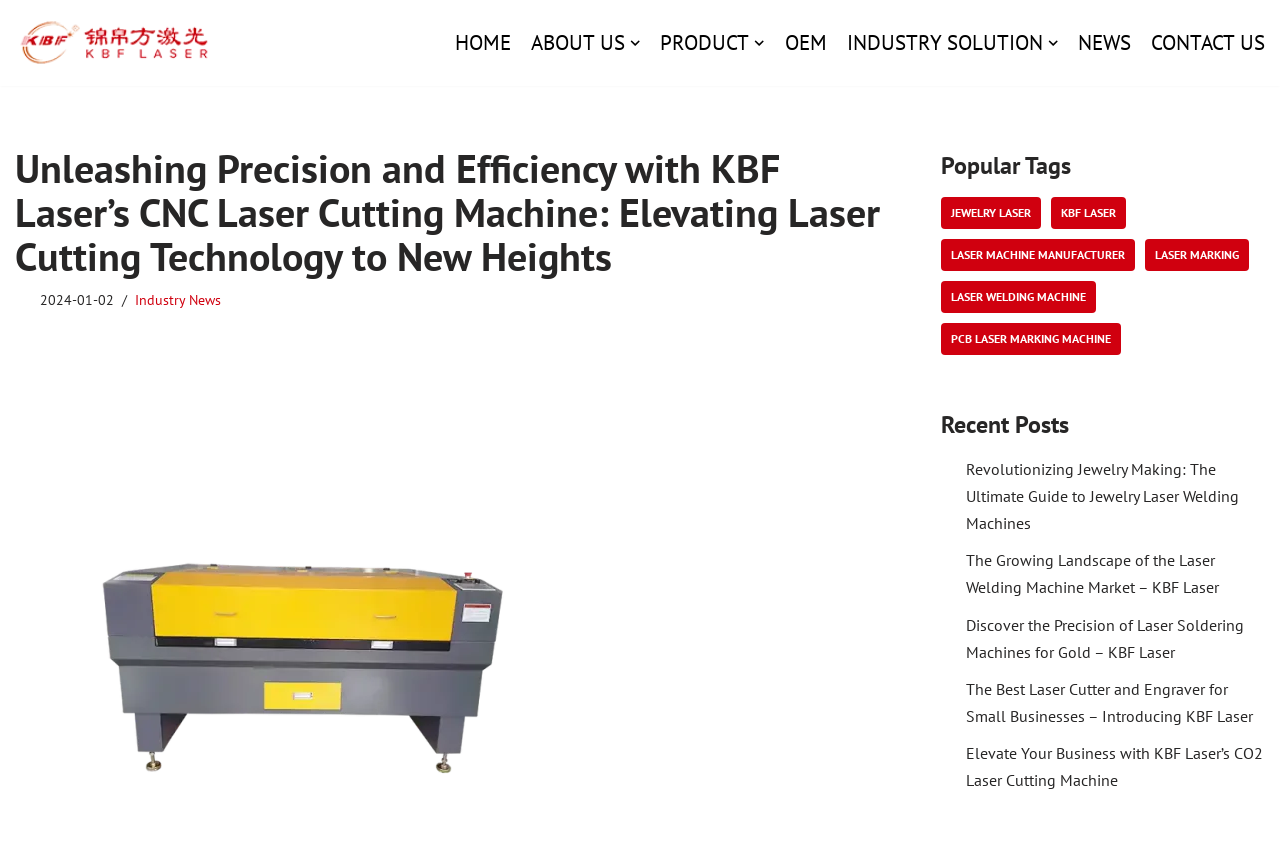Extract the primary headline from the webpage and present its text.

Unleashing Precision and Efficiency with KBF Laser’s CNC Laser Cutting Machine: Elevating Laser Cutting Technology to New Heights